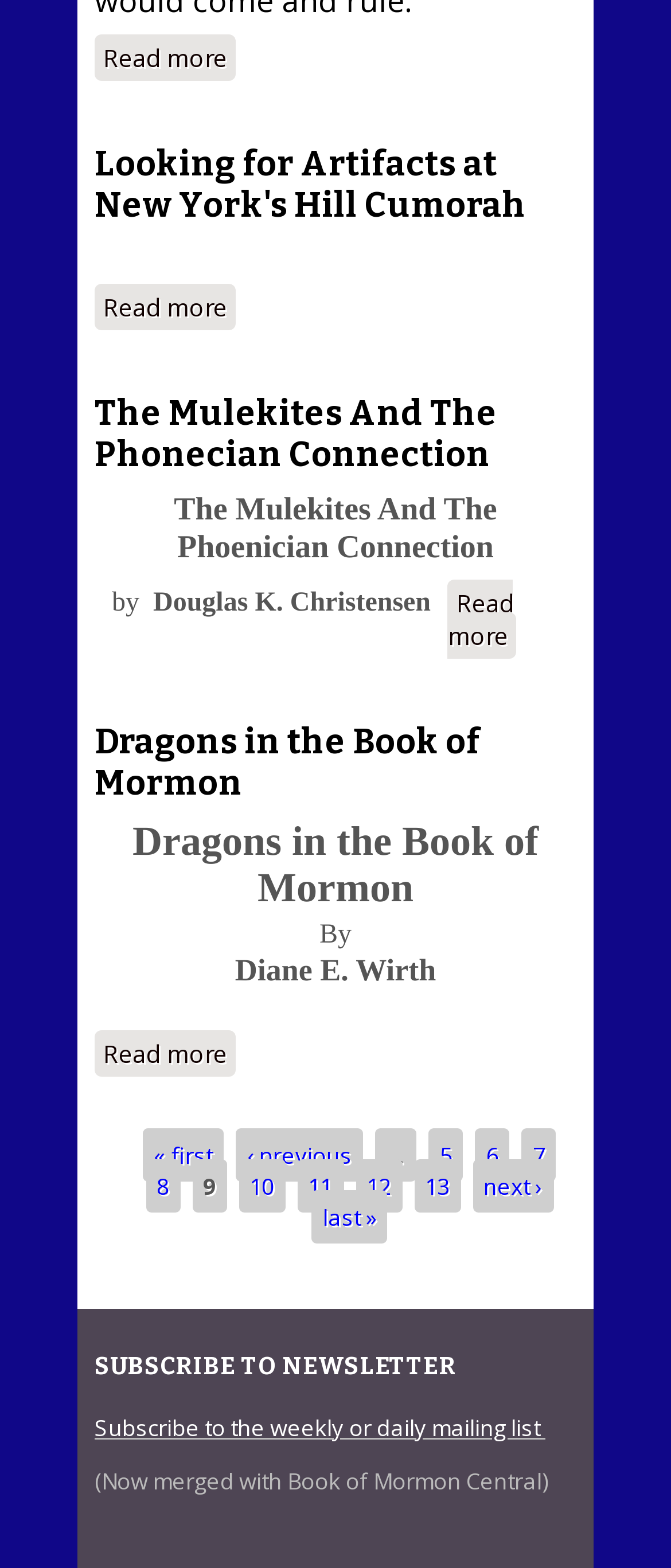Locate the bounding box coordinates of the clickable area to execute the instruction: "Read more about Quetzalcoatl, White Gods, and the Book of Mormon". Provide the coordinates as four float numbers between 0 and 1, represented as [left, top, right, bottom].

[0.141, 0.022, 0.351, 0.052]